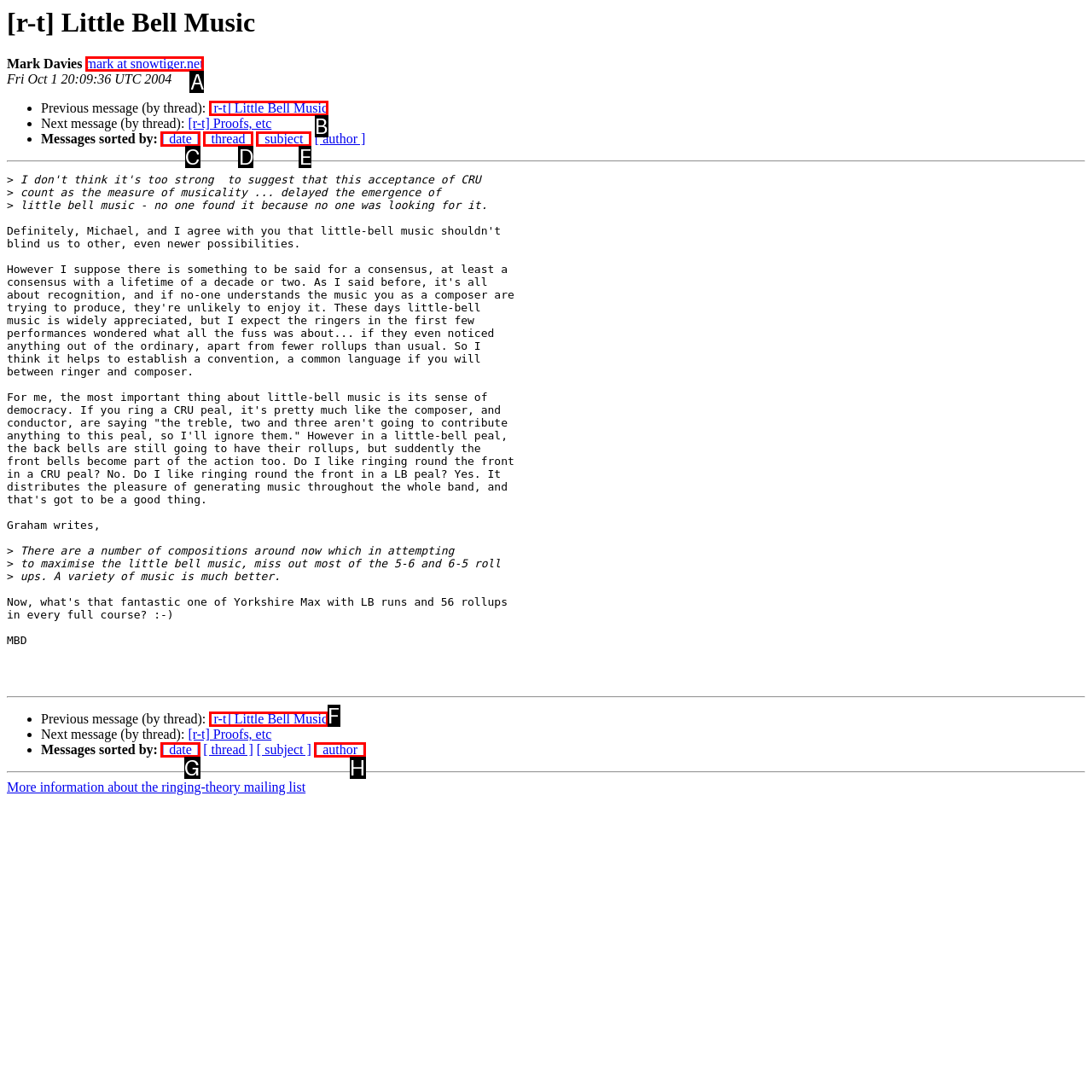Given the description: [r-t] Little Bell Music, identify the HTML element that fits best. Respond with the letter of the correct option from the choices.

B